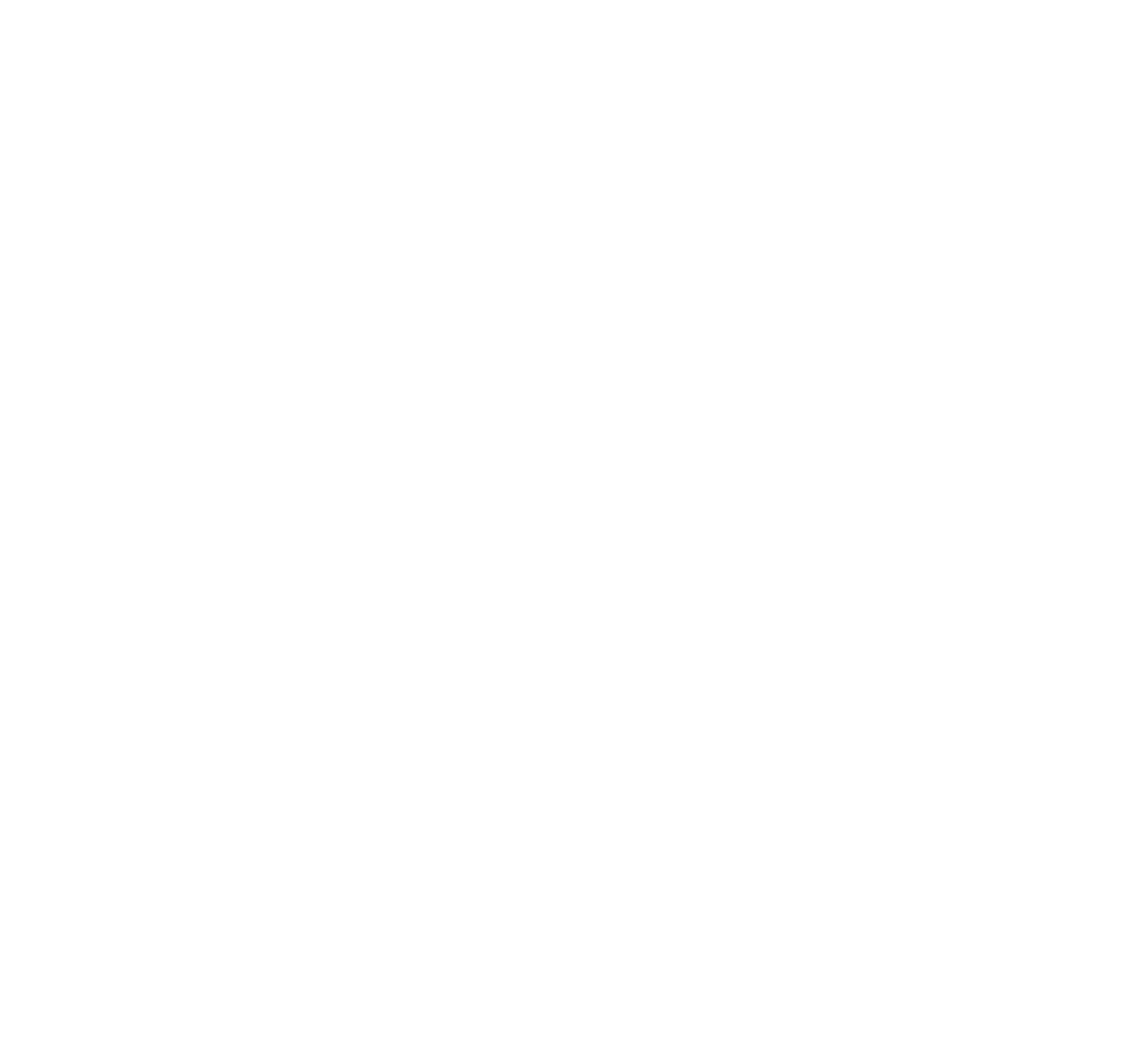What type of pet is the main topic of this webpage?
Answer the question with detailed information derived from the image.

Based on the webpage content, I can see that the main topic is about choosing the right goldfish food, and there are several headings and paragraphs discussing goldfish nutrition and care, which leads me to conclude that the main topic is about goldfish as pets.